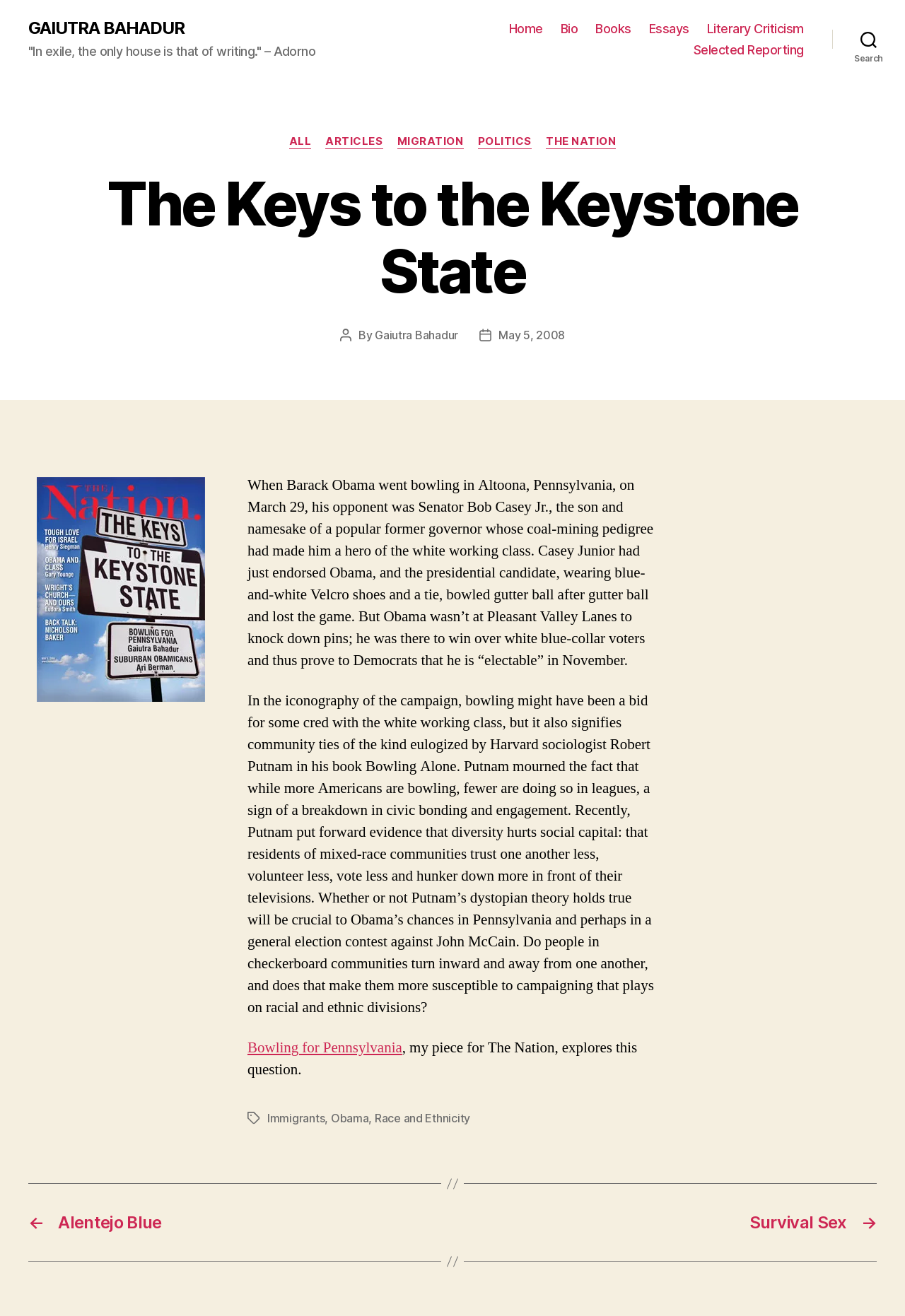Given the webpage screenshot, identify the bounding box of the UI element that matches this description: "Selected Reporting".

[0.766, 0.032, 0.888, 0.044]